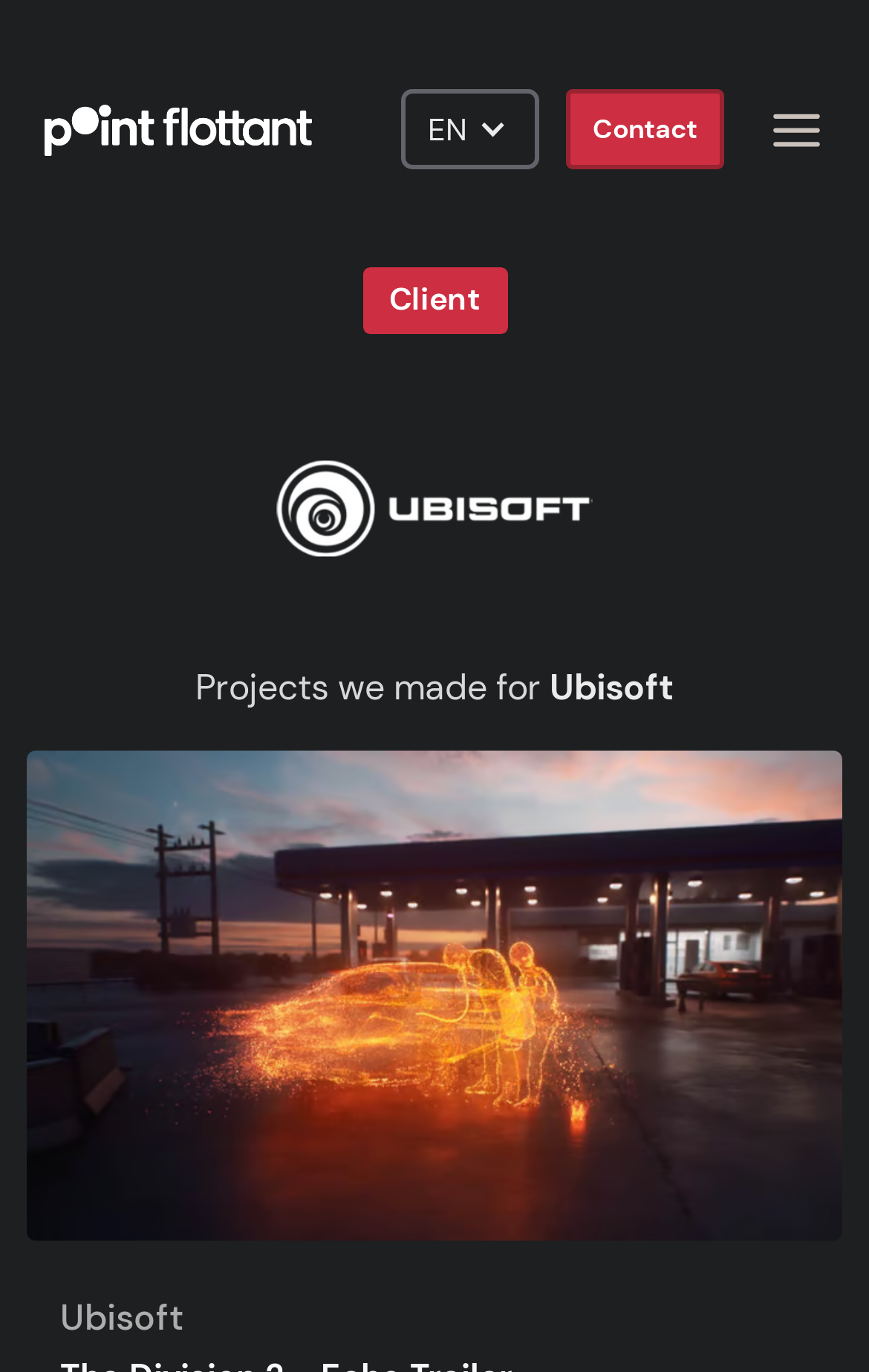Determine the bounding box coordinates of the UI element described by: "parent_node: EN aria-label="menu"".

[0.885, 0.073, 0.949, 0.115]